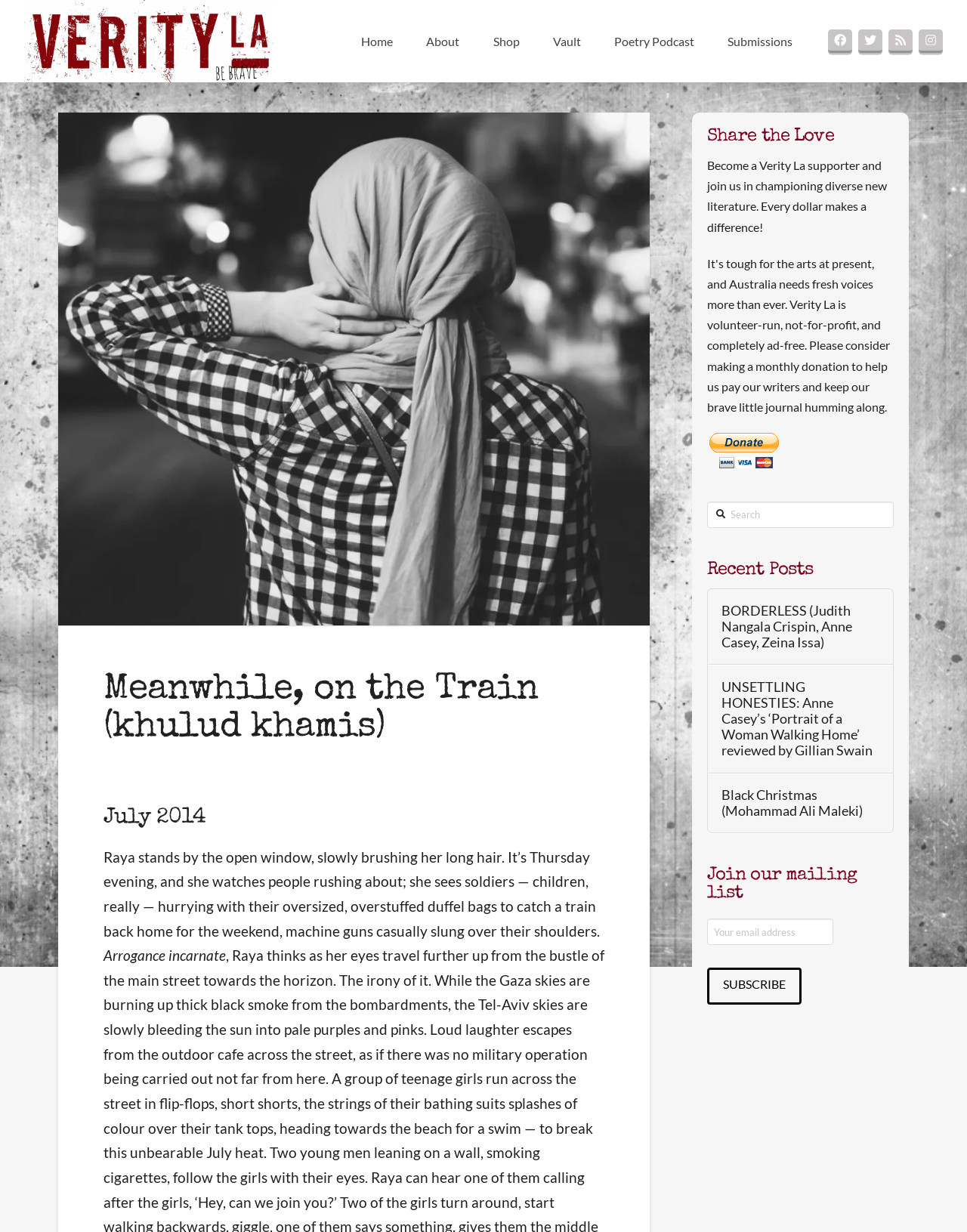How many links are there in the navigation menu?
Please answer the question with a detailed and comprehensive explanation.

The navigation menu is located at the top of the webpage, and it contains links to 'Home', 'About', 'Shop', 'Vault', 'Poetry Podcast', and 'Submissions'. These links have bounding boxes of [0.355, 0.009, 0.425, 0.058], [0.422, 0.009, 0.494, 0.058], [0.491, 0.009, 0.555, 0.058], [0.553, 0.009, 0.619, 0.058], [0.616, 0.009, 0.736, 0.058], and [0.734, 0.009, 0.838, 0.058] respectively.